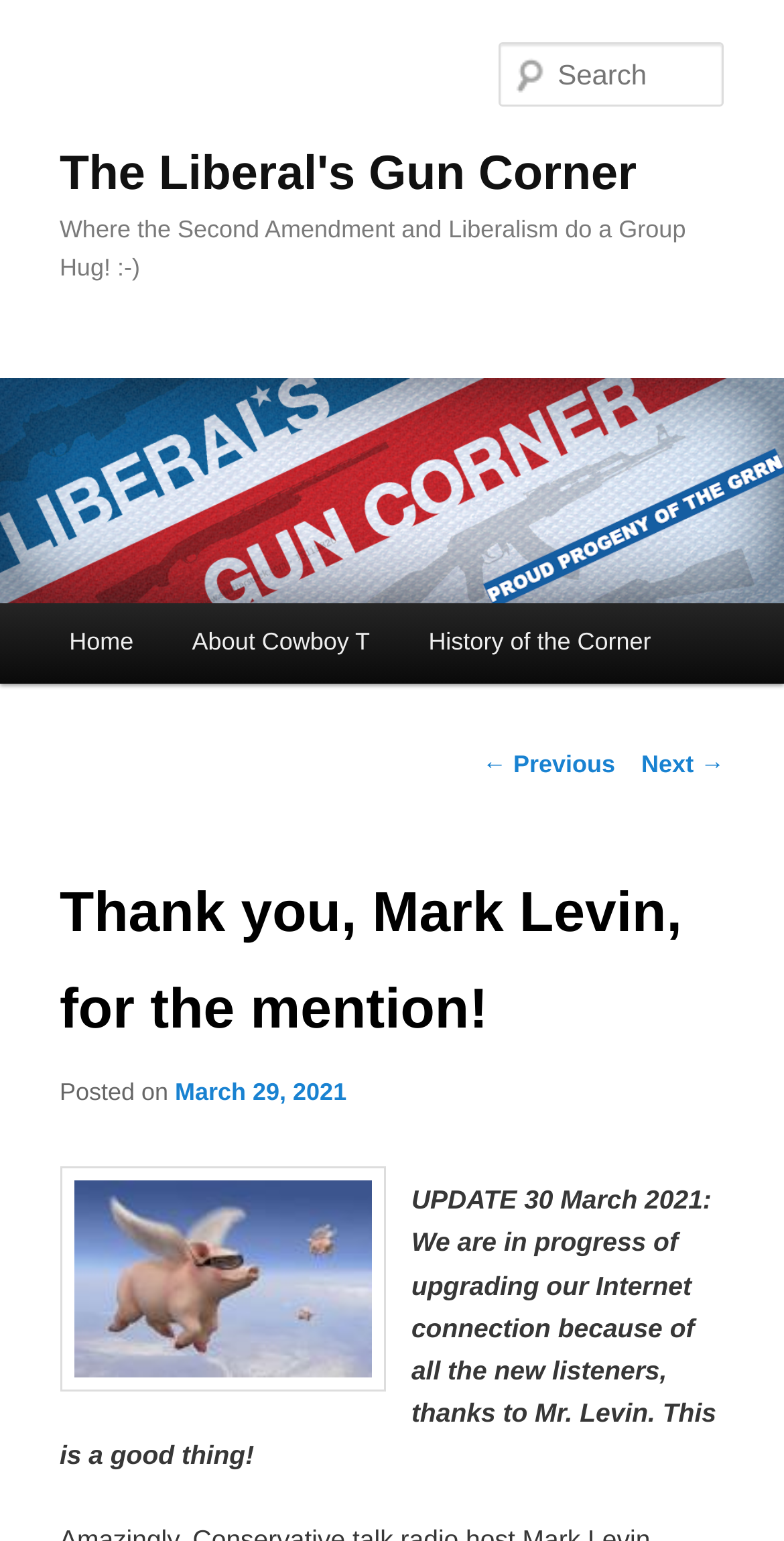Locate the bounding box coordinates of the region to be clicked to comply with the following instruction: "Search for something". The coordinates must be four float numbers between 0 and 1, in the form [left, top, right, bottom].

[0.637, 0.028, 0.924, 0.069]